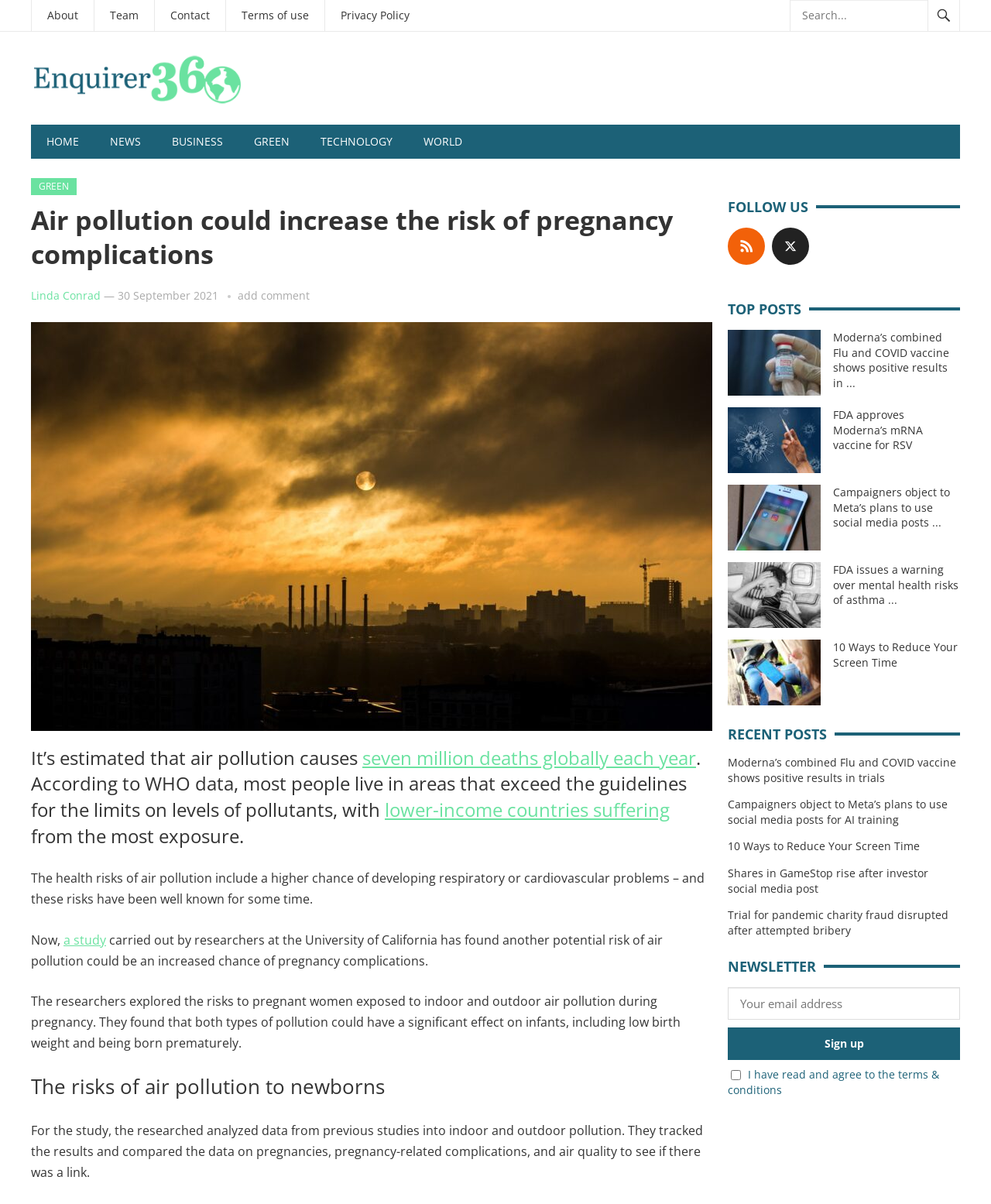Analyze the image and answer the question with as much detail as possible: 
What is the potential risk of air pollution mentioned in the article?

The article mentions that air pollution could increase the risk of pregnancy complications, including low birth weight and being born prematurely, as stated in the paragraphs discussing the risks of air pollution.